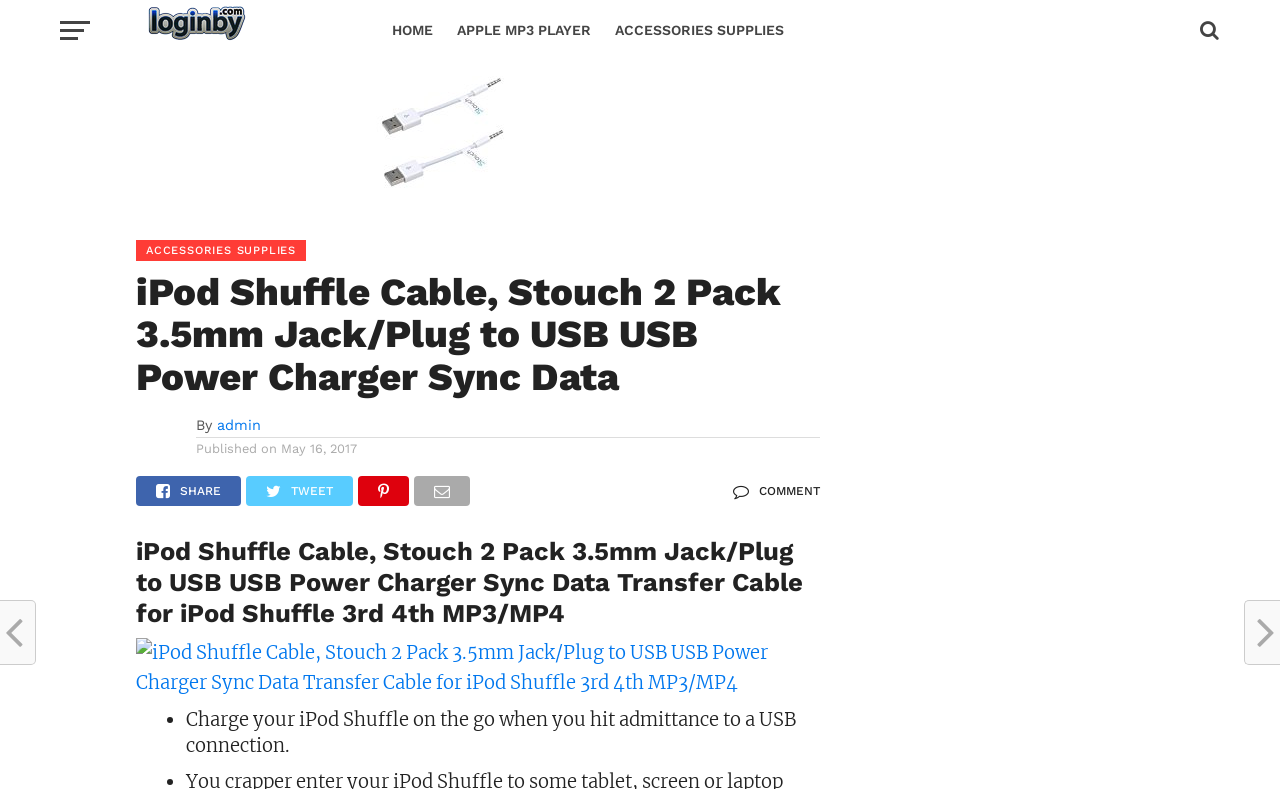Locate the bounding box of the UI element defined by this description: "Contact Us". The coordinates should be given as four float numbers between 0 and 1, formatted as [left, top, right, bottom].

None